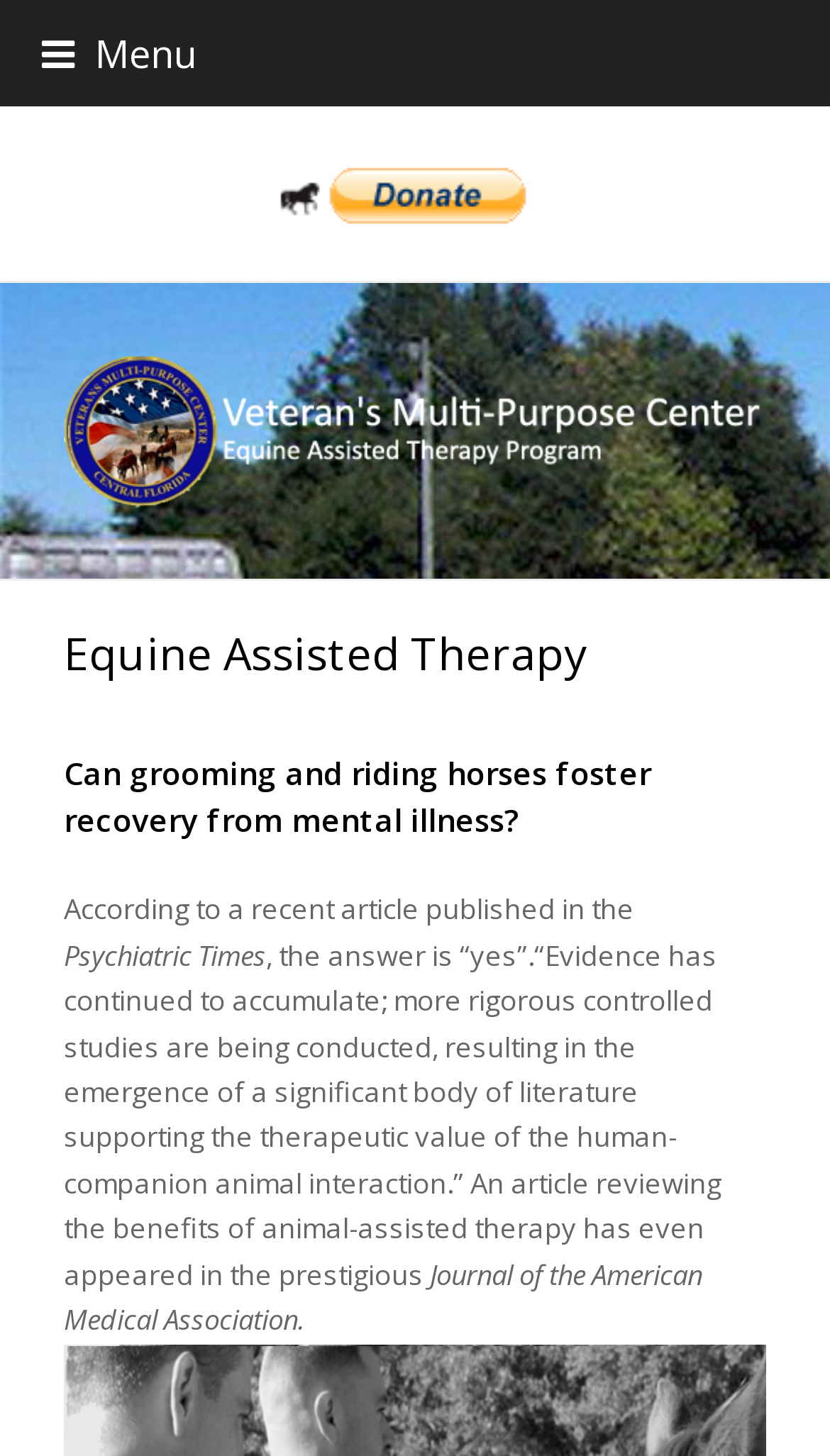Determine the bounding box of the UI component based on this description: "alt="Veterans Multi-Purpose Center"". The bounding box coordinates should be four float values between 0 and 1, i.e., [left, top, right, bottom].

[0.077, 0.28, 0.923, 0.307]